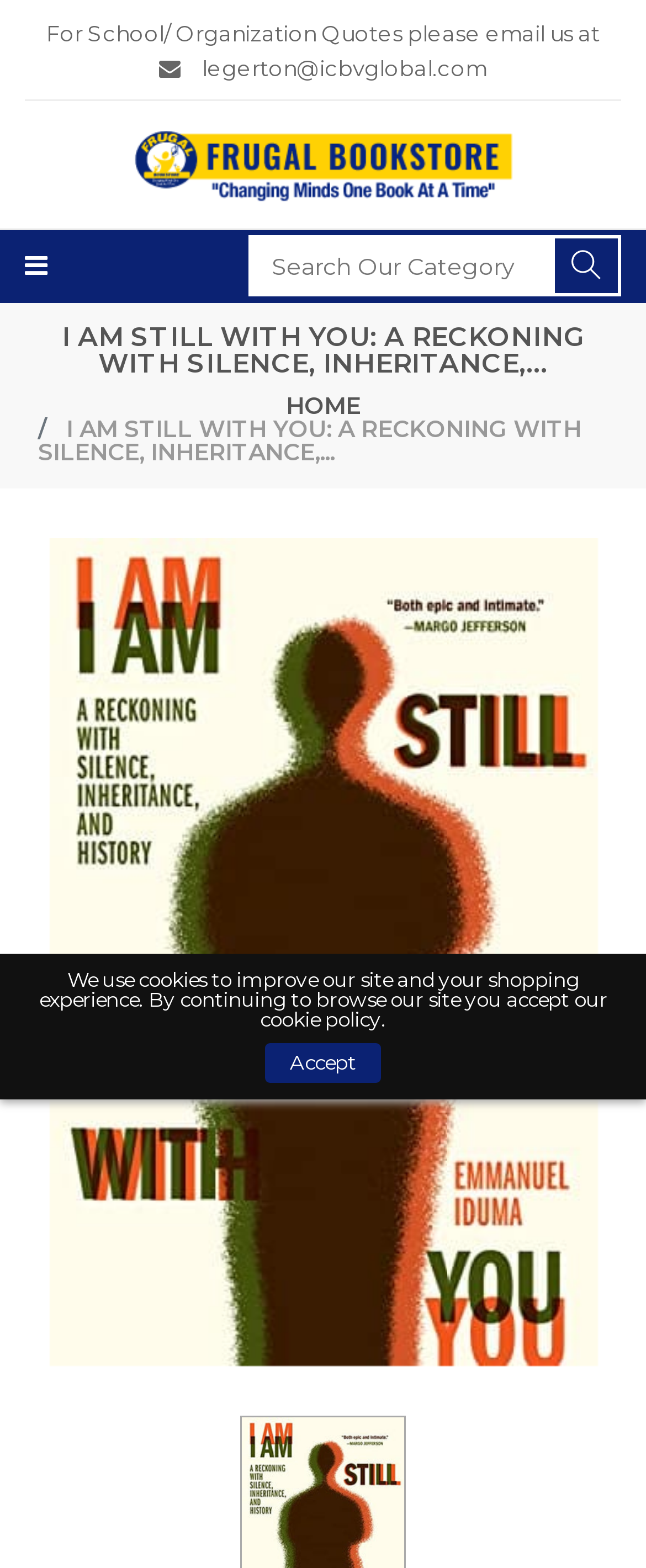What is the author of the book?
Please look at the screenshot and answer using one word or phrase.

Emmanuel Iduma